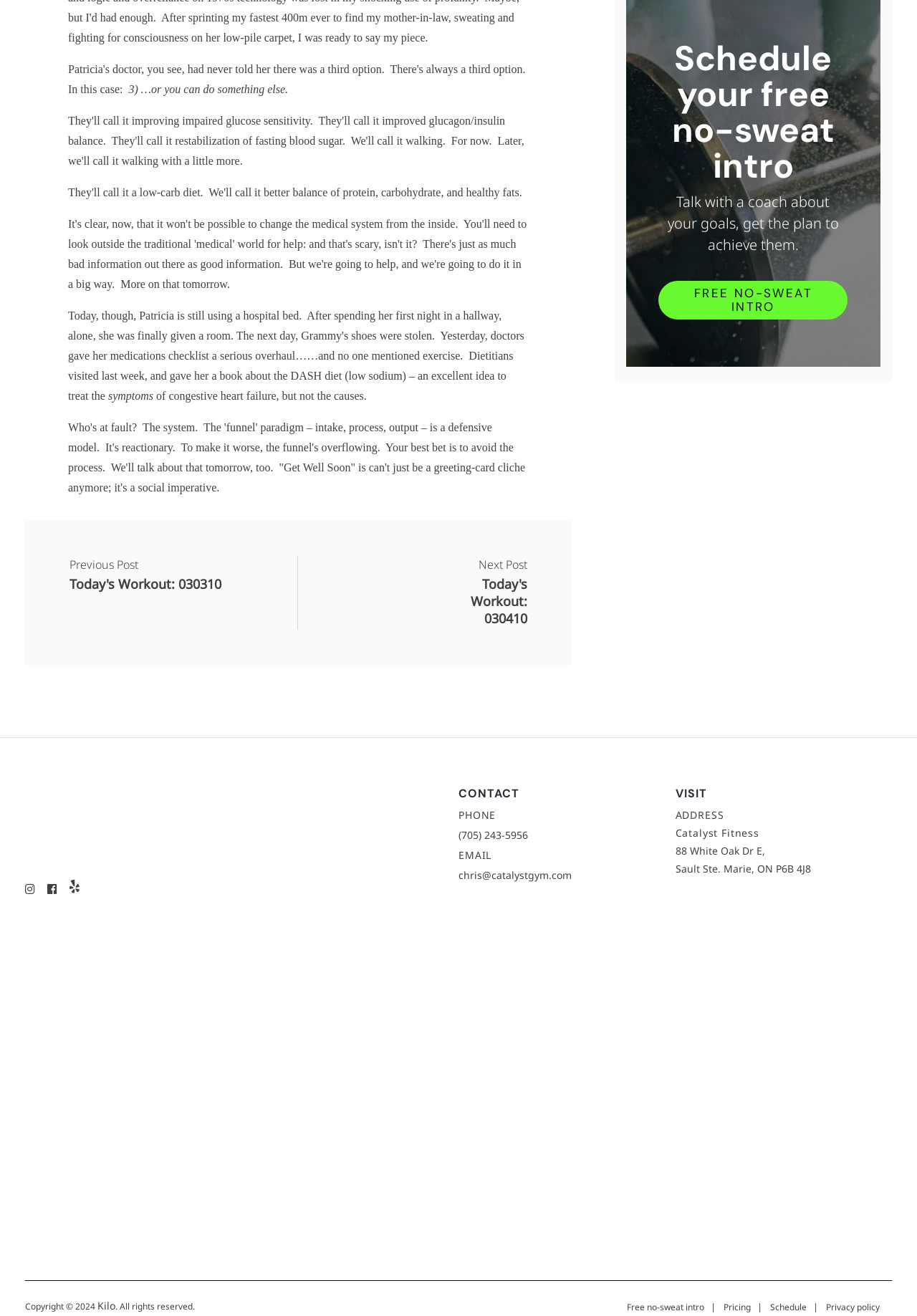Locate the bounding box coordinates of the element that needs to be clicked to carry out the instruction: "Click on 'Previous Post Today's Workout: 030310'". The coordinates should be given as four float numbers ranging from 0 to 1, i.e., [left, top, right, bottom].

[0.076, 0.424, 0.266, 0.45]